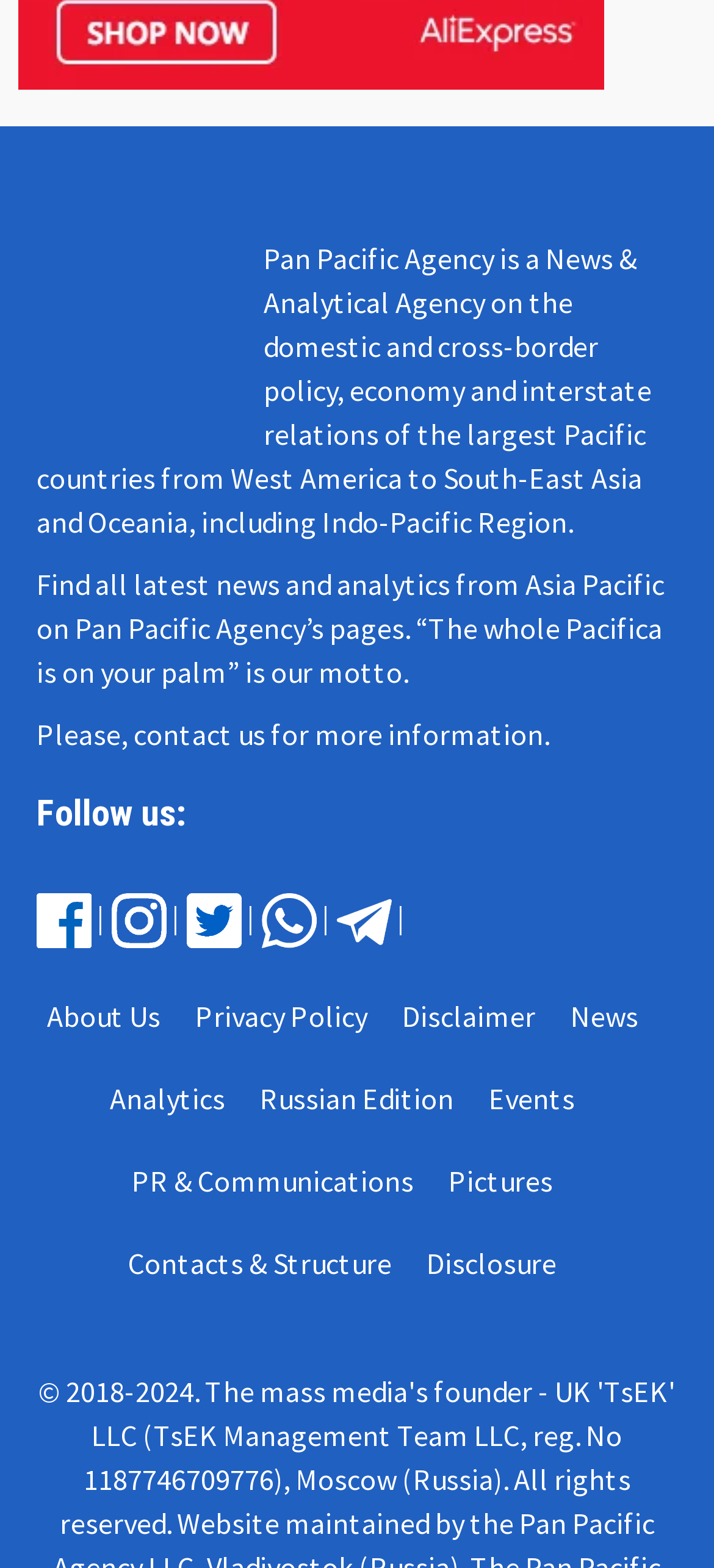Please specify the coordinates of the bounding box for the element that should be clicked to carry out this instruction: "follow us on ". The coordinates must be four float numbers between 0 and 1, formatted as [left, top, right, bottom].

[0.051, 0.573, 0.128, 0.596]